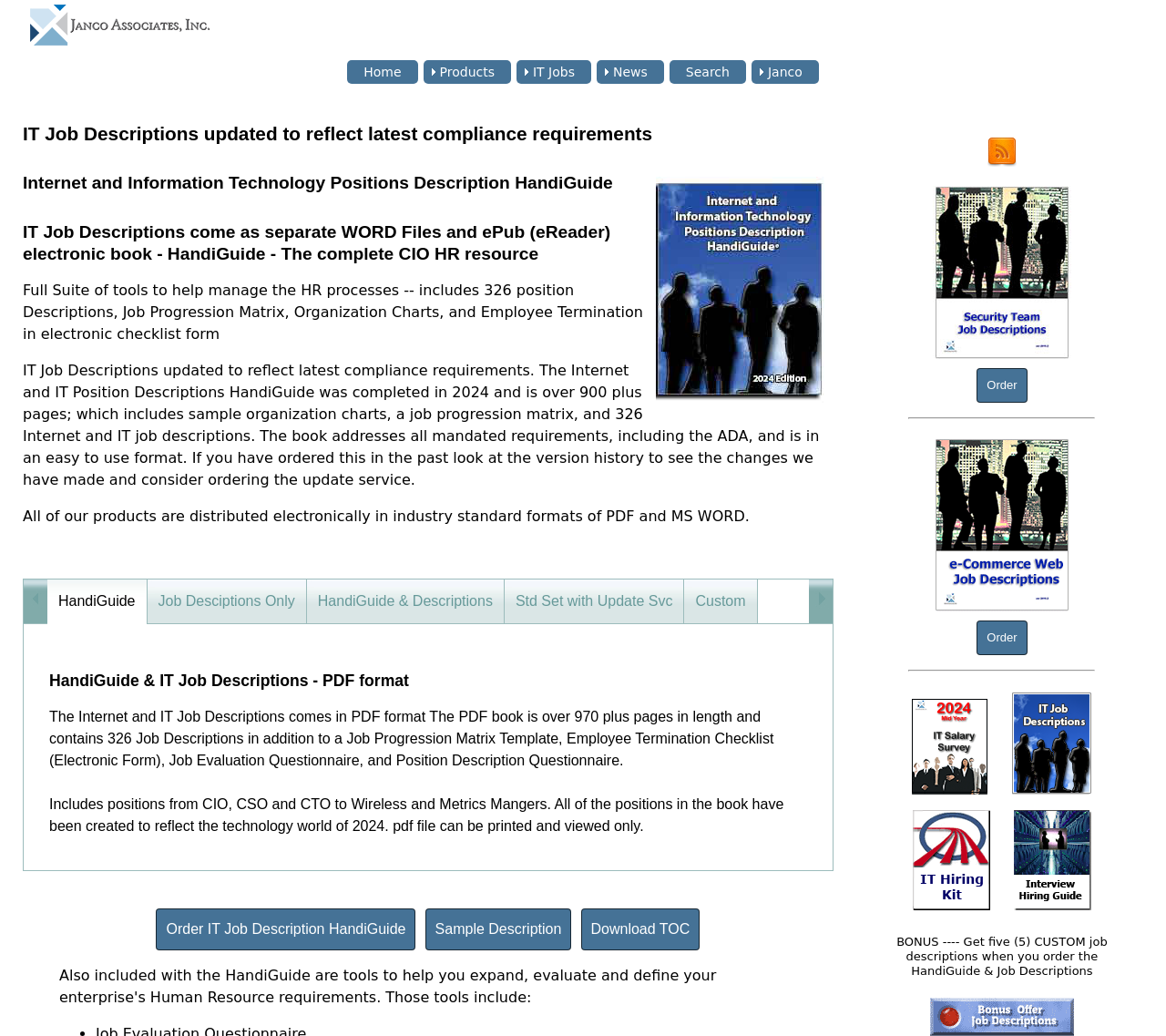Find the bounding box coordinates of the element I should click to carry out the following instruction: "Click on the 'Home' menu item".

[0.298, 0.058, 0.358, 0.081]